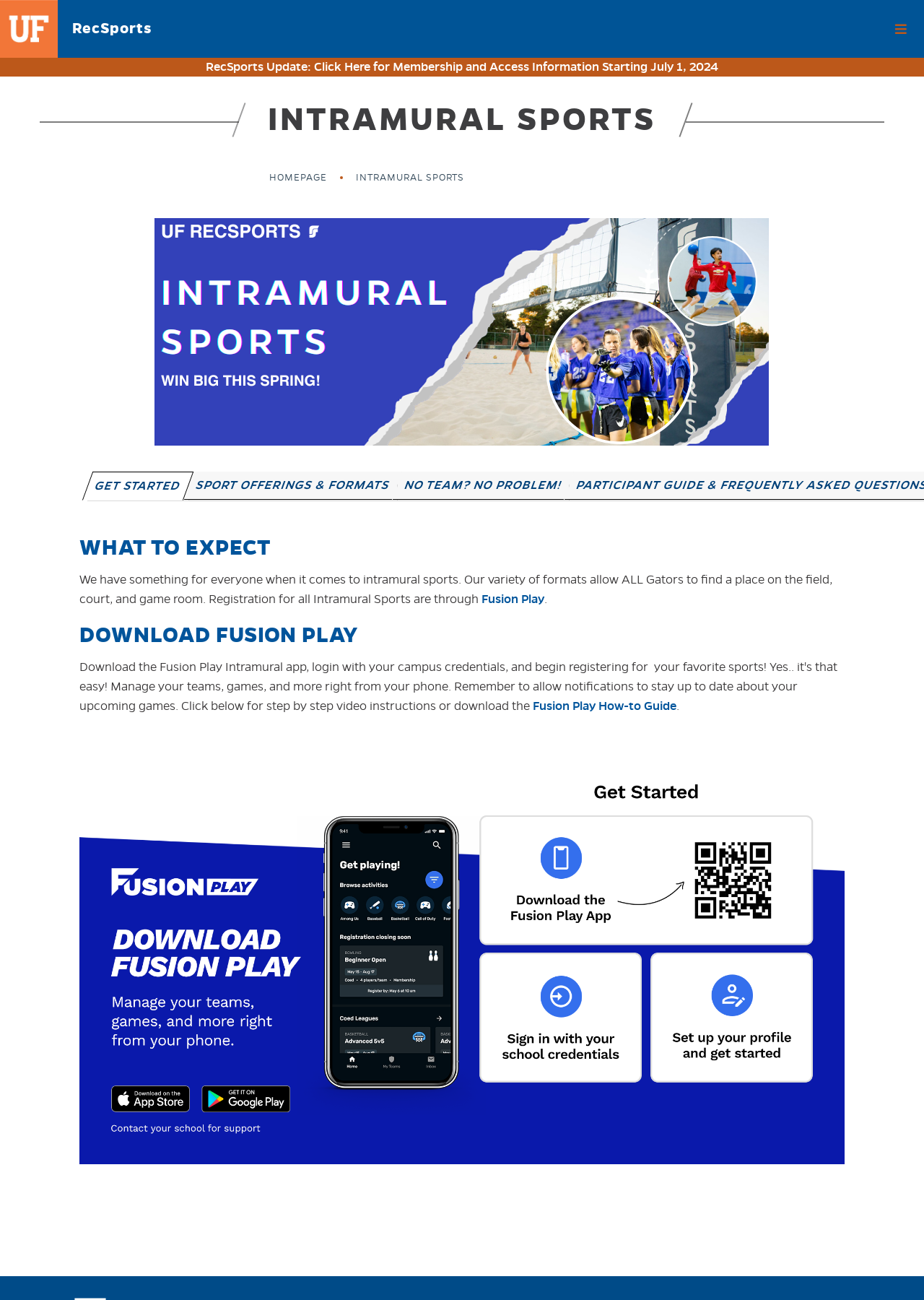Bounding box coordinates are specified in the format (top-left x, top-left y, bottom-right x, bottom-right y). All values are floating point numbers bounded between 0 and 1. Please provide the bounding box coordinate of the region this sentence describes: Homepage

[0.291, 0.132, 0.354, 0.141]